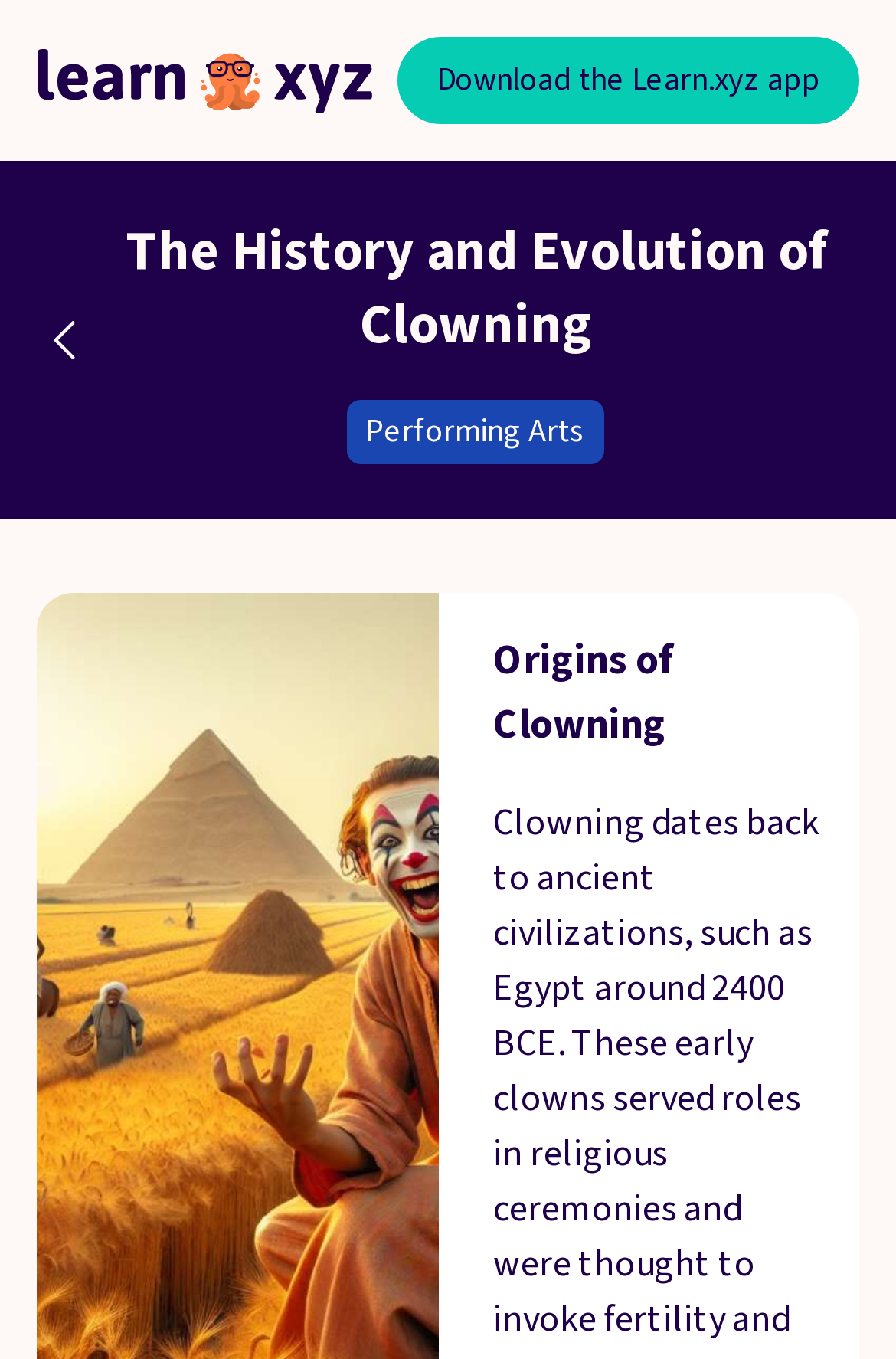Locate the primary headline on the webpage and provide its text.

The History and Evolution of Clowning